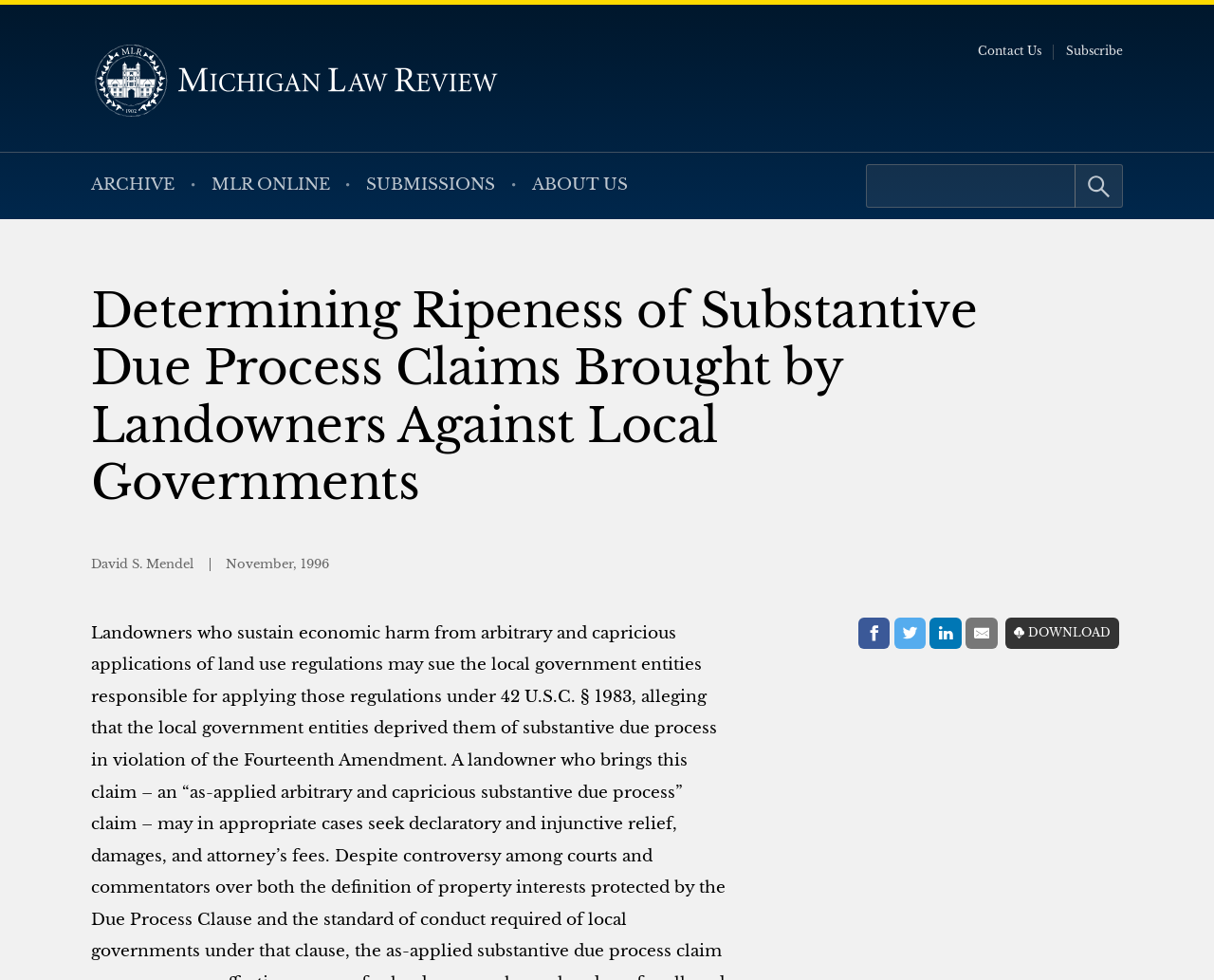Please identify the bounding box coordinates of the region to click in order to complete the task: "Share on Facebook". The coordinates must be four float numbers between 0 and 1, specified as [left, top, right, bottom].

[0.707, 0.63, 0.733, 0.662]